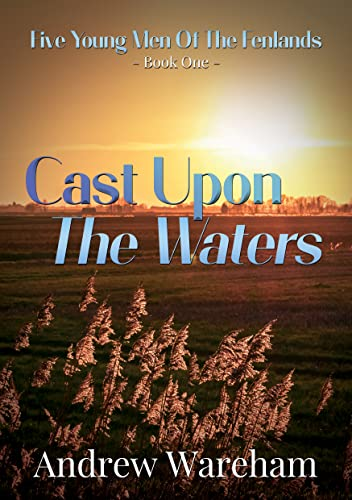Explain in detail what you see in the image.

The image depicts the cover of the book "Cast Upon The Waters," written by Andrew Wareham. This is the first installment in the "Five Young Men Of The Fenlands" series. The cover features a serene landscape at sunset, with soft golden light illuminating the horizon, casting a tranquil atmosphere. In the foreground, tall grasses sway gently in the breeze, adding a natural touch to the tranquil scene. The title, "Cast Upon The Waters," is prominently displayed in an elegant font, while the author's name is presented in a classic style. This captivating visual invites readers to delve into the story, which revolves around the challenges faced by a squire in the Cambridgeshire Fens and his five sons. The book was released on August 23, 2022.